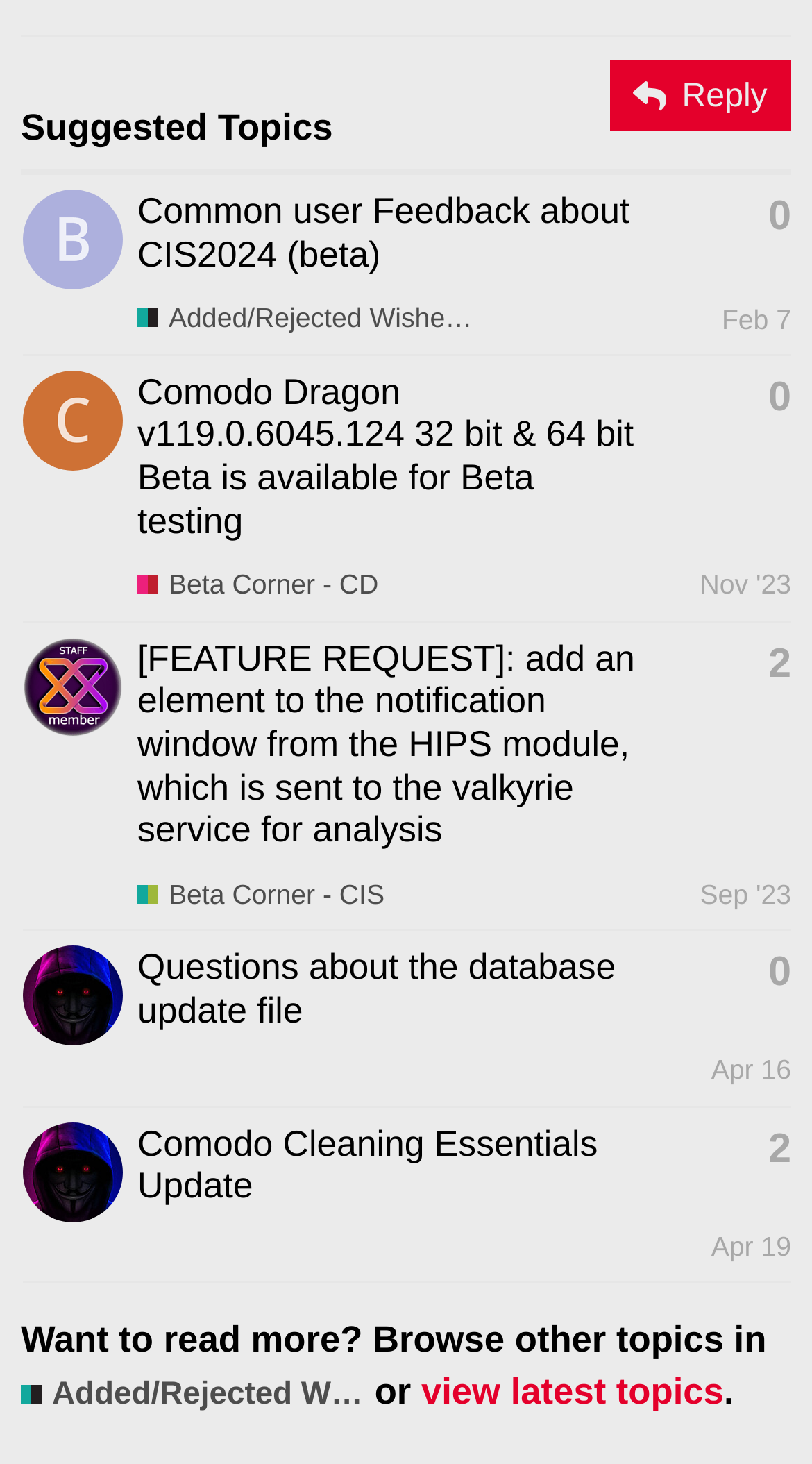Find the bounding box of the UI element described as: "Beta Corner - CD". The bounding box coordinates should be given as four float values between 0 and 1, i.e., [left, top, right, bottom].

[0.169, 0.387, 0.466, 0.413]